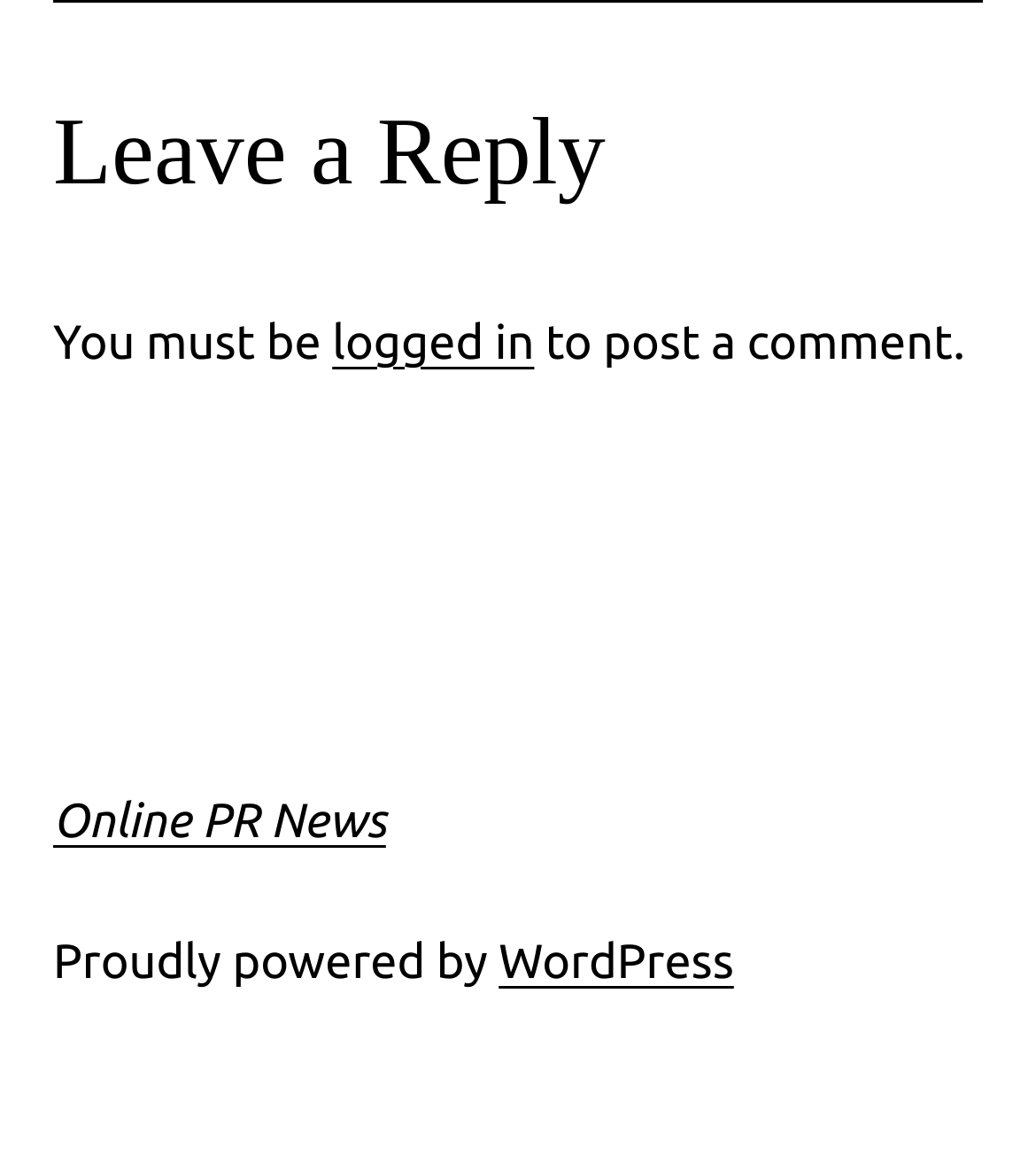Given the description of a UI element: "Online PR News", identify the bounding box coordinates of the matching element in the webpage screenshot.

[0.051, 0.679, 0.373, 0.724]